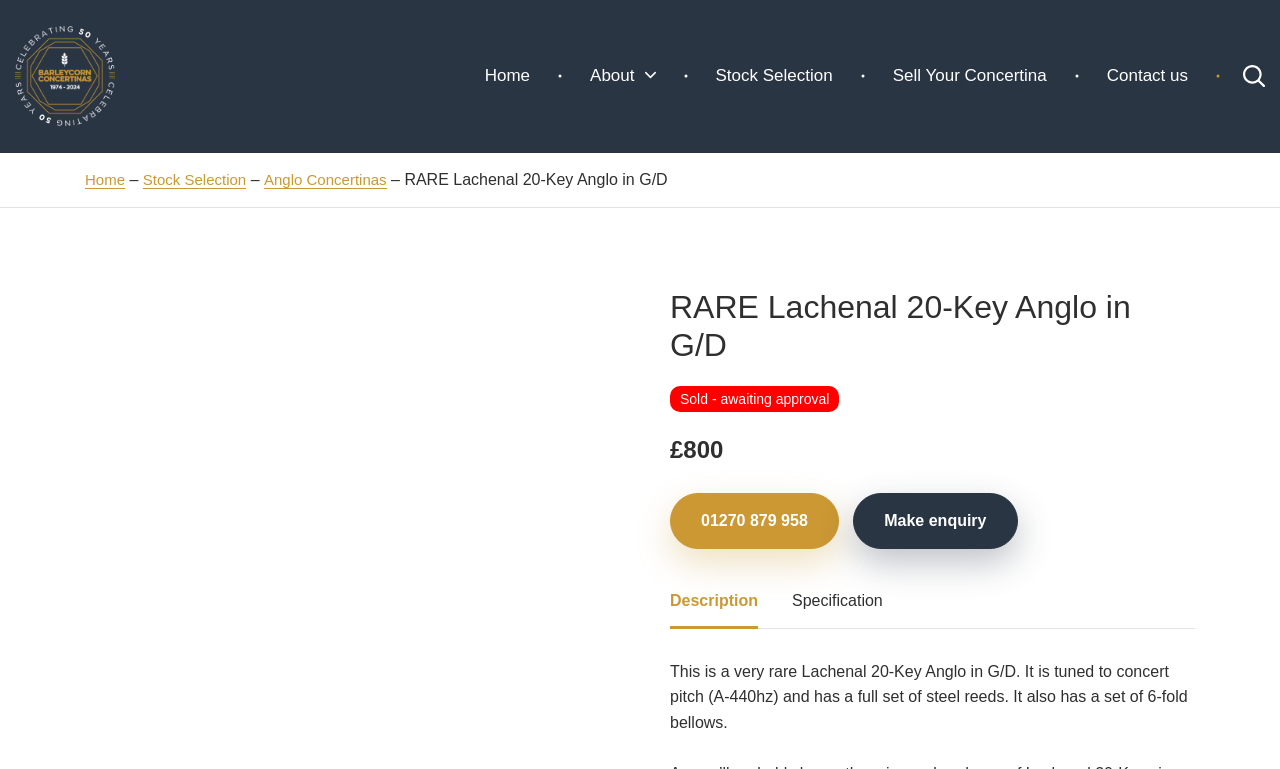What type of concertina is being sold?
Based on the content of the image, thoroughly explain and answer the question.

I determined the type of concertina by looking at the breadcrumbs navigation section, which shows the path 'Home > Stock Selection > Anglo Concertinas > RARE Lachenal 20-Key Anglo in G/D'. This indicates that the concertina being sold is an Anglo Concertina.